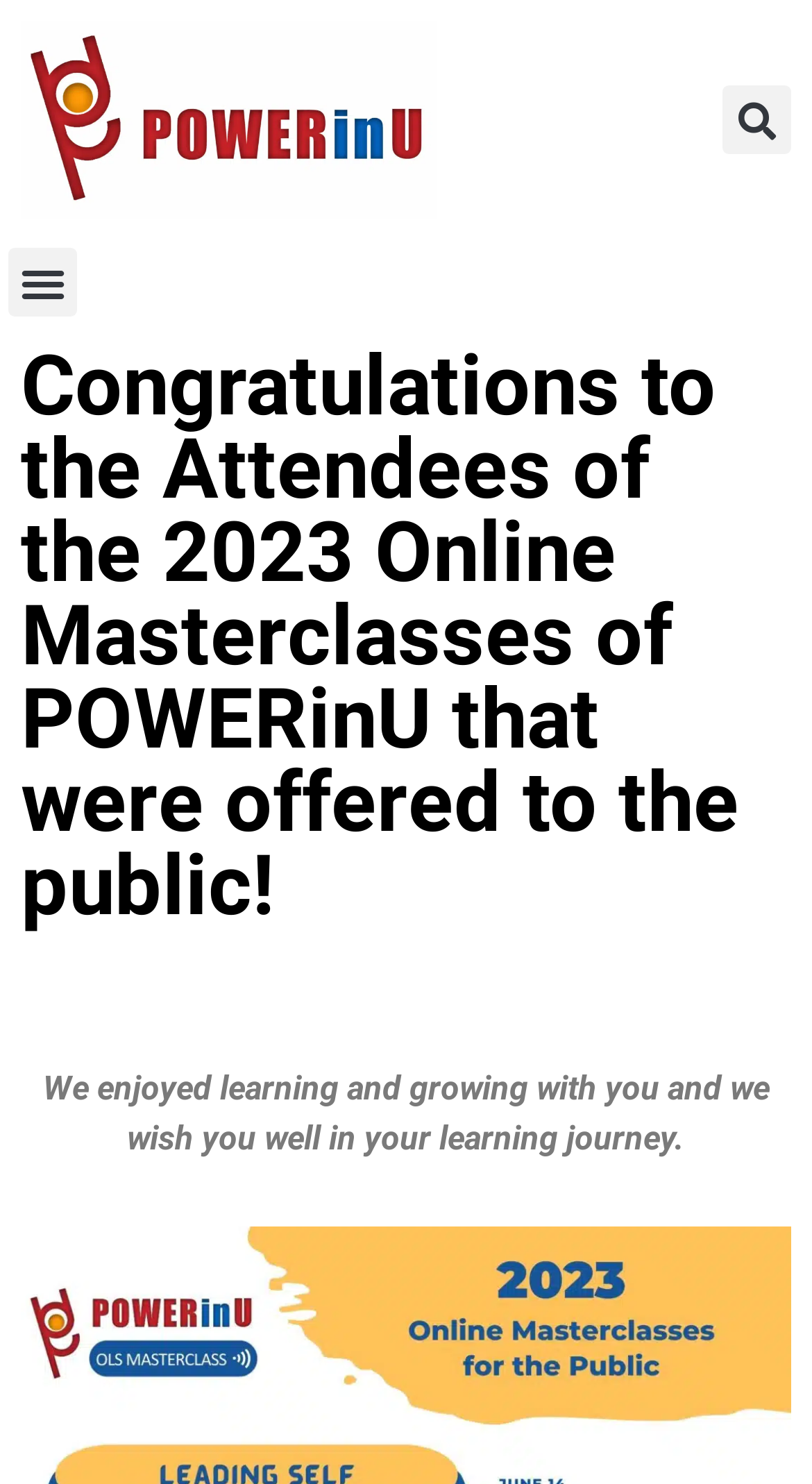Determine the main heading text of the webpage.

Congratulations to the Attendees of the 2023 Online Masterclasses of POWERinU that were offered to the public!